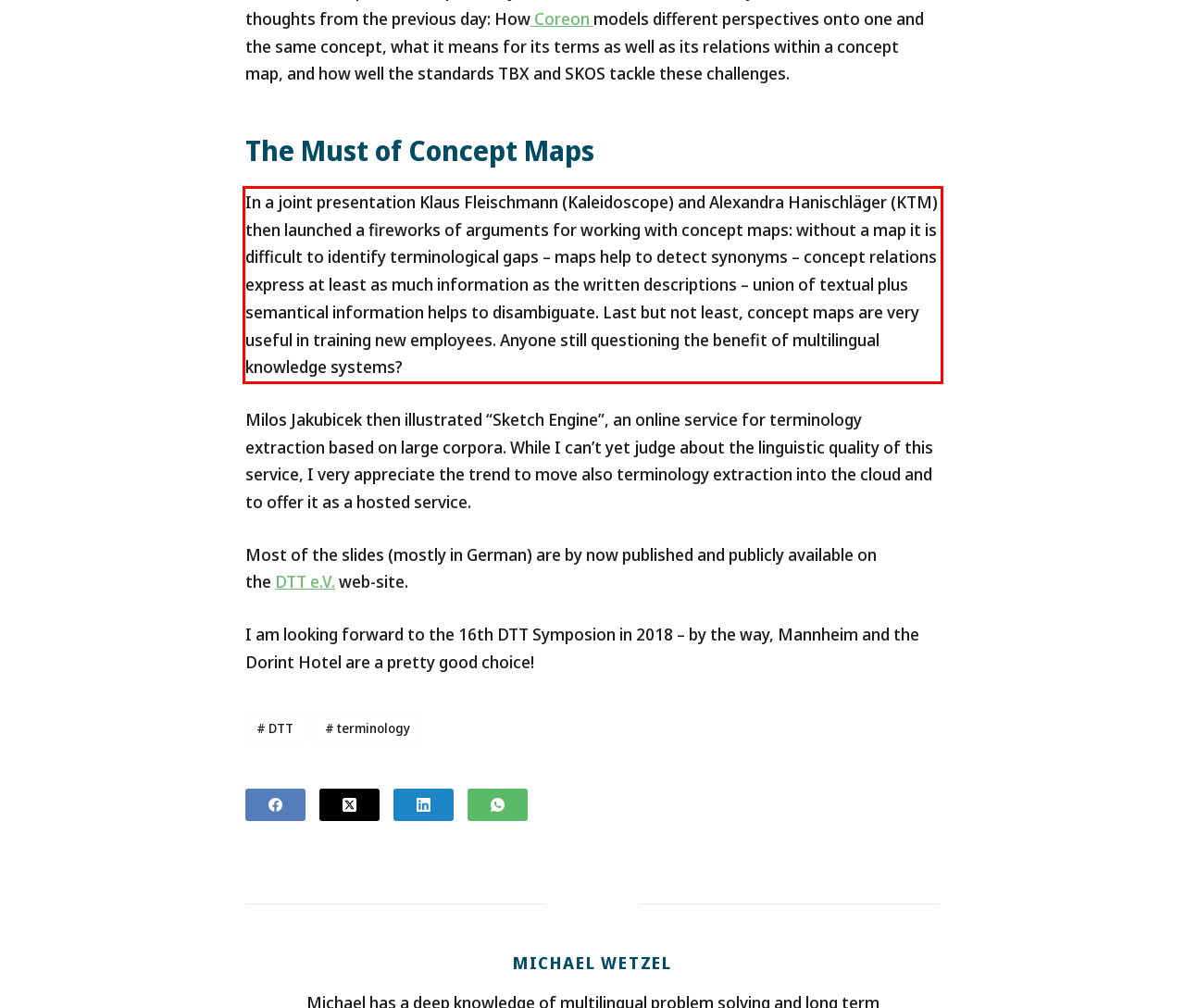You are given a screenshot with a red rectangle. Identify and extract the text within this red bounding box using OCR.

In a joint presentation Klaus Fleischmann (Kaleidoscope) and Alexandra Hanischläger (KTM) then launched a fireworks of arguments for working with concept maps: without a map it is difficult to identify terminological gaps – maps help to detect synonyms – concept relations express at least as much information as the written descriptions – union of textual plus semantical information helps to disambiguate. Last but not least, concept maps are very useful in training new employees. Anyone still questioning the benefit of multilingual knowledge systems?